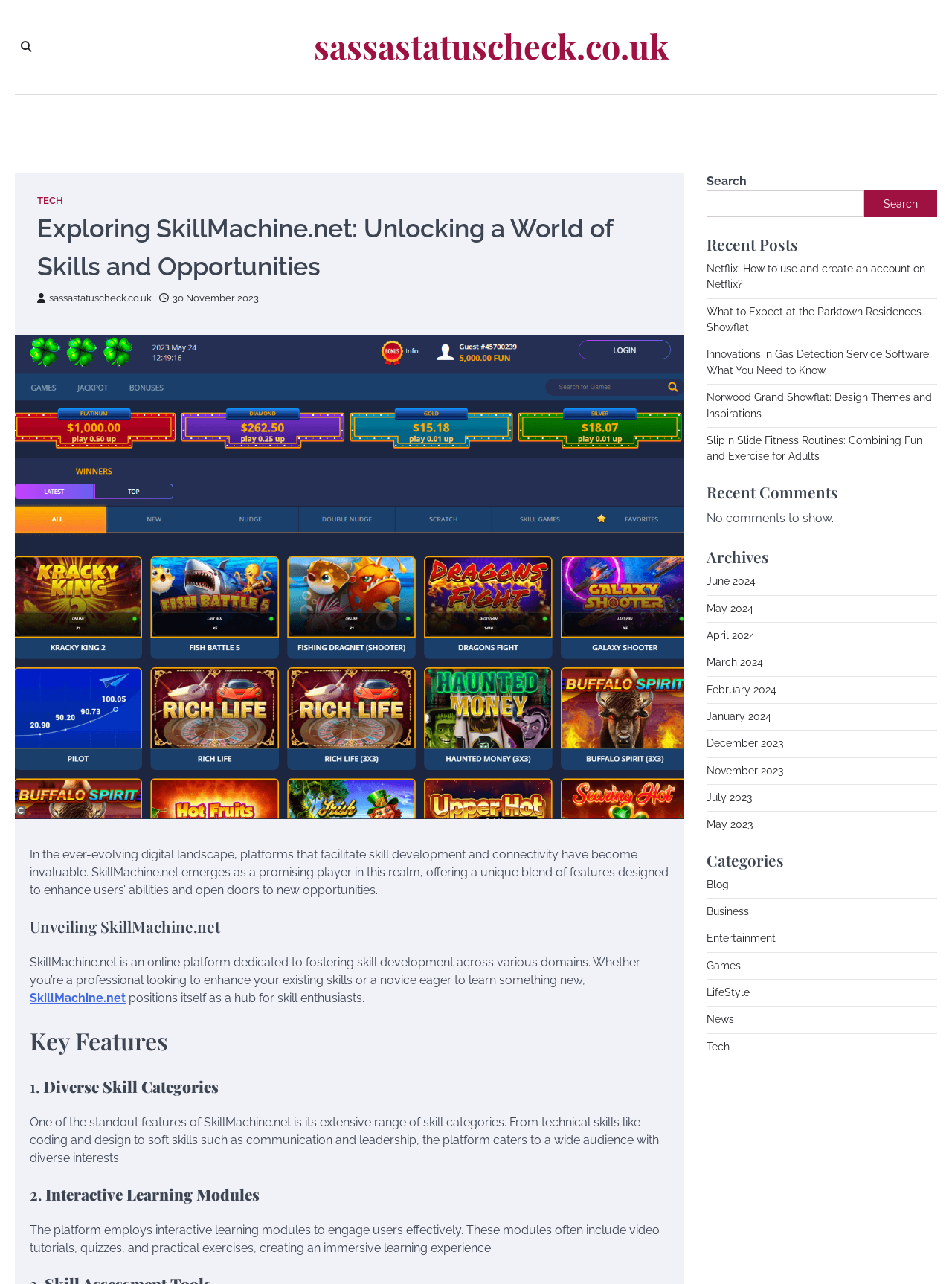Answer briefly with one word or phrase:
What is the category of the post 'Innovations in Gas Detection Service Software: What You Need to Know'?

Tech